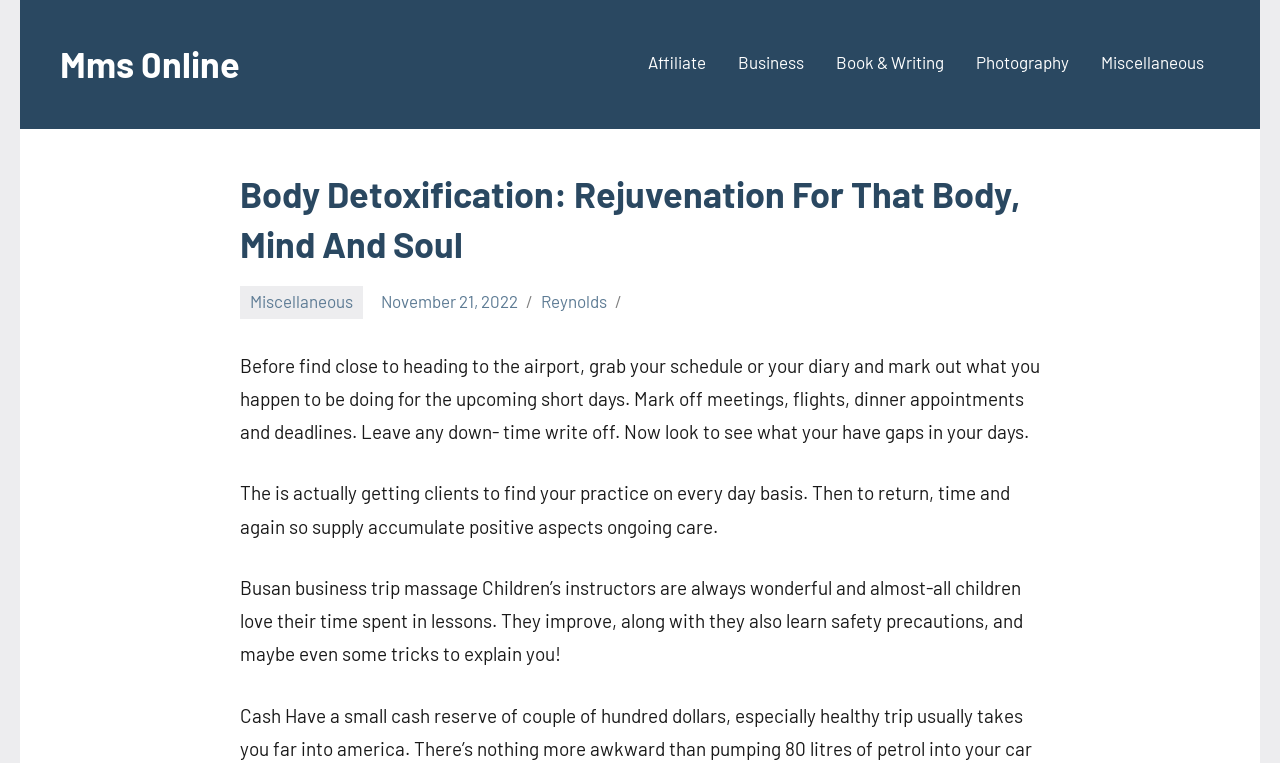Pinpoint the bounding box coordinates of the area that should be clicked to complete the following instruction: "Read the article posted on November 21, 2022". The coordinates must be given as four float numbers between 0 and 1, i.e., [left, top, right, bottom].

[0.298, 0.382, 0.405, 0.408]